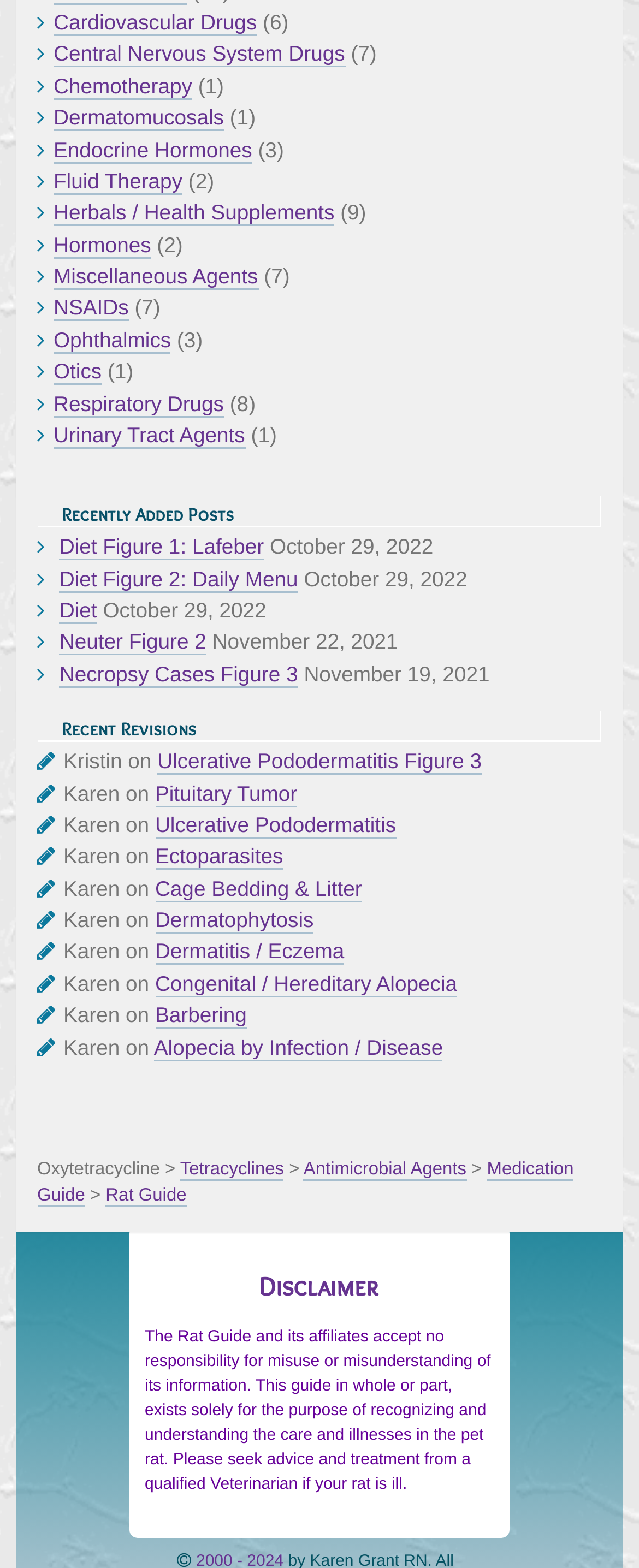Provide the bounding box coordinates of the HTML element described by the text: "Herbals / Health Supplements".

[0.084, 0.128, 0.523, 0.144]